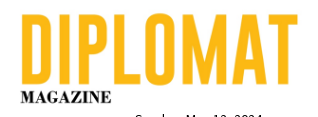What is the date featured at the bottom of the logo?
Give a single word or phrase answer based on the content of the image.

Sunday, May 12, 2024